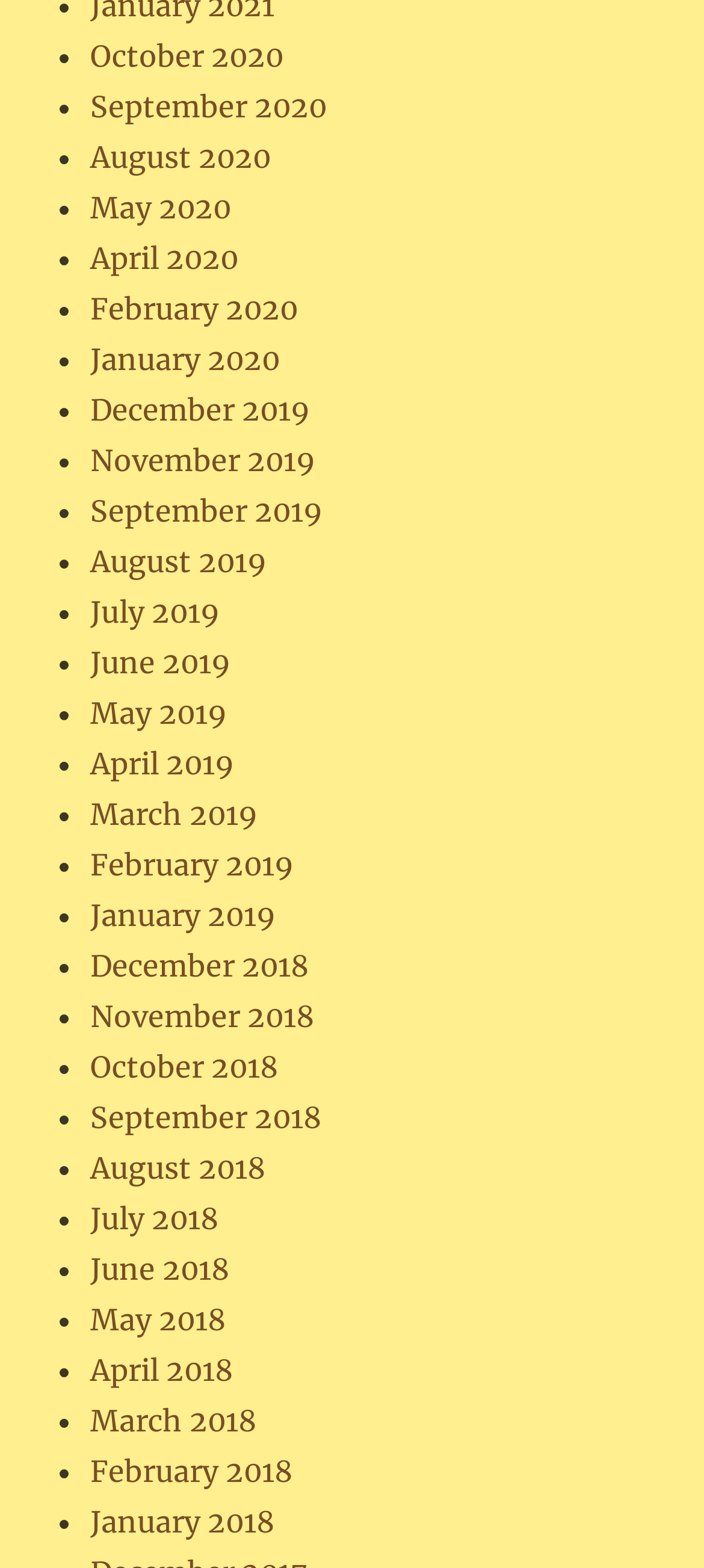Identify the bounding box for the described UI element. Provide the coordinates in (top-left x, top-left y, bottom-right x, bottom-right y) format with values ranging from 0 to 1: August 2019

[0.128, 0.346, 0.379, 0.37]